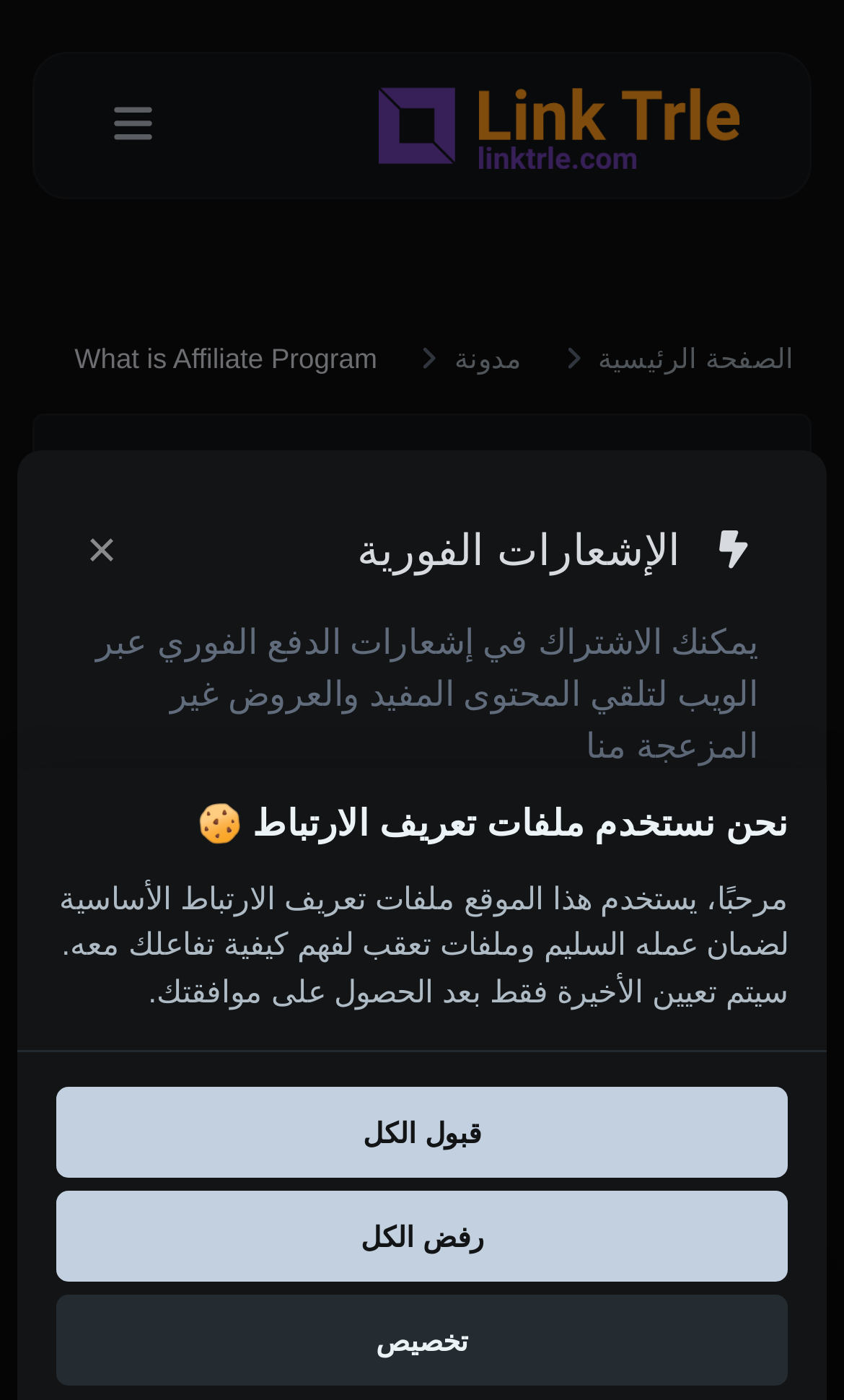Please reply with a single word or brief phrase to the question: 
How many views does the article have?

3,910